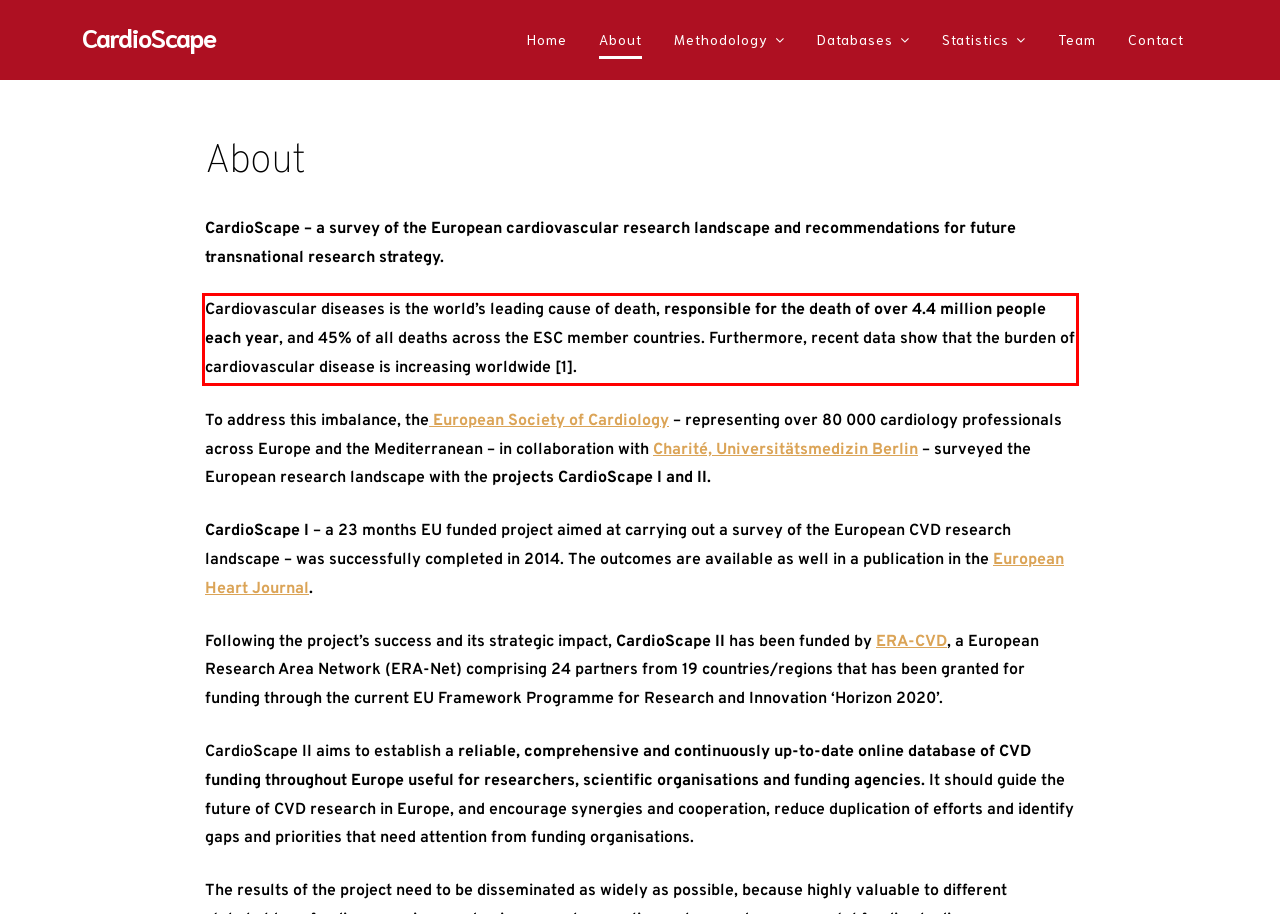Identify the red bounding box in the webpage screenshot and perform OCR to generate the text content enclosed.

Cardiovascular diseases is the world’s leading cause of death, responsible for the death of over 4.4 million people each year, and 45% of all deaths across the ESC member countries. Furthermore, recent data show that the burden of cardiovascular disease is increasing worldwide [1].